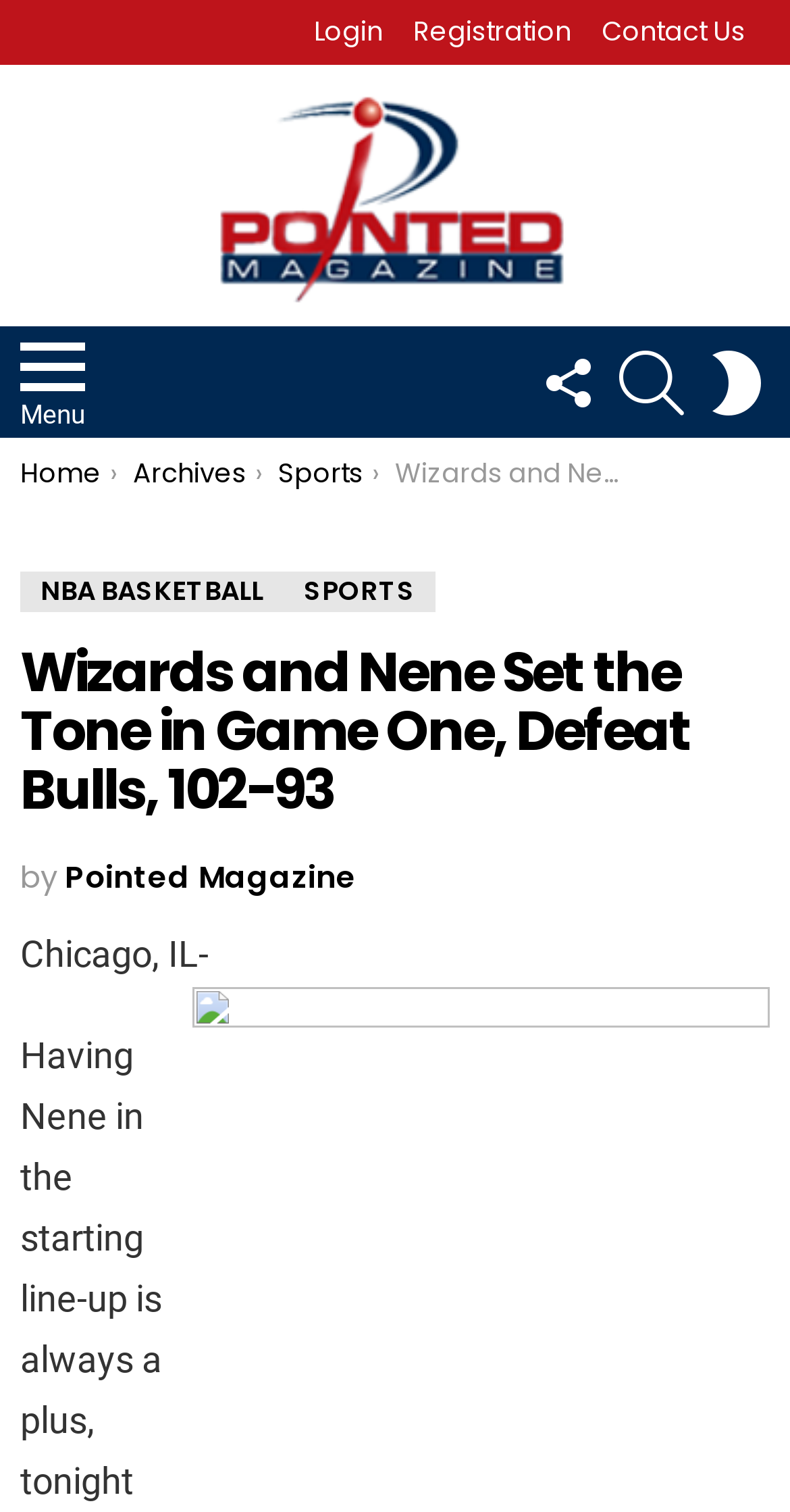Examine the image carefully and respond to the question with a detailed answer: 
What is the score of the game mentioned?

The score of the game can be found in the main heading of the webpage, which says 'Wizards and Nene Set the Tone in Game One, Defeat Bulls, 102-93'.